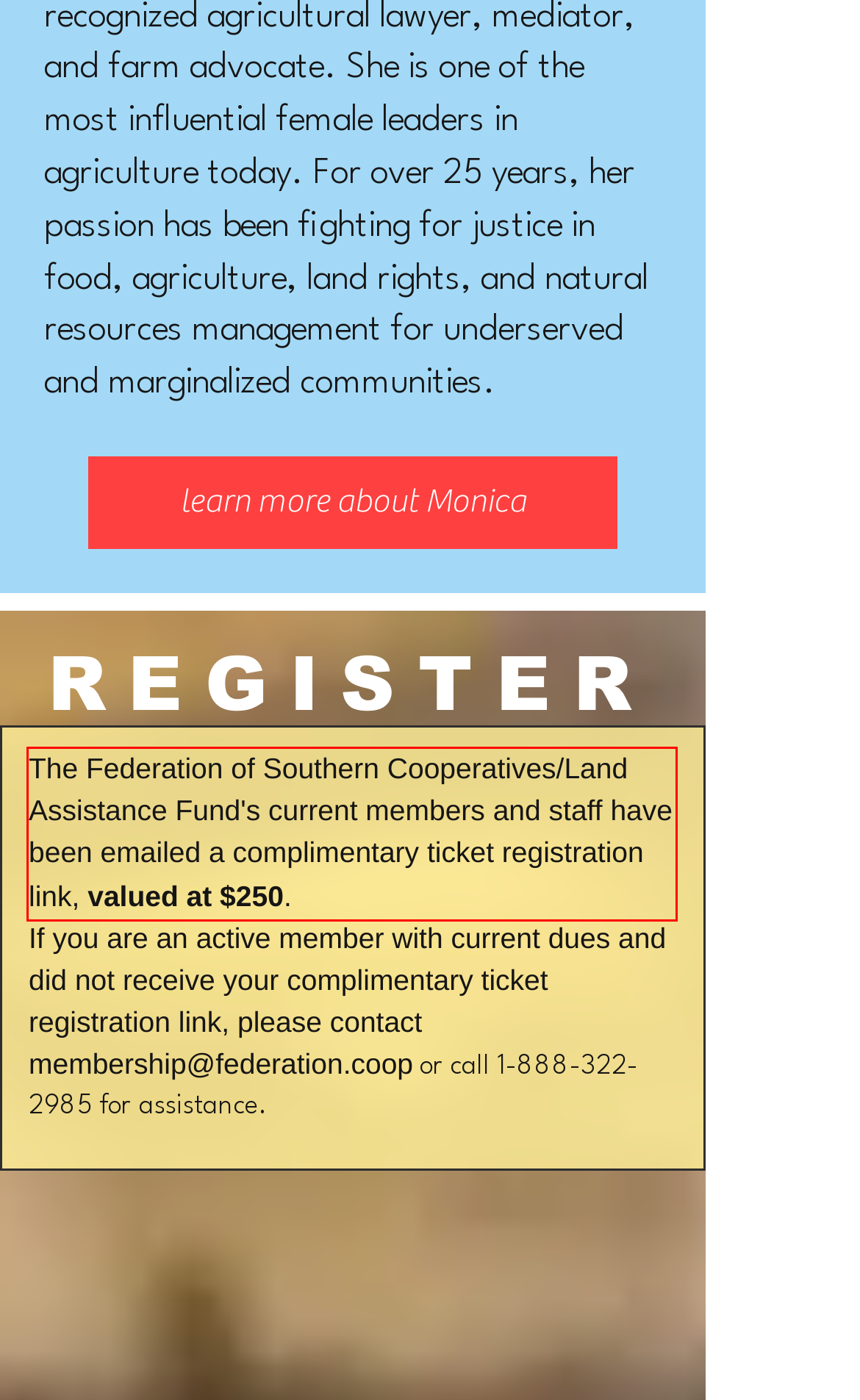View the screenshot of the webpage and identify the UI element surrounded by a red bounding box. Extract the text contained within this red bounding box.

The Federation of Southern Cooperatives/Land Assistance Fund's current members and staff have been emailed a complimentary ticket registration link, valued at $250.